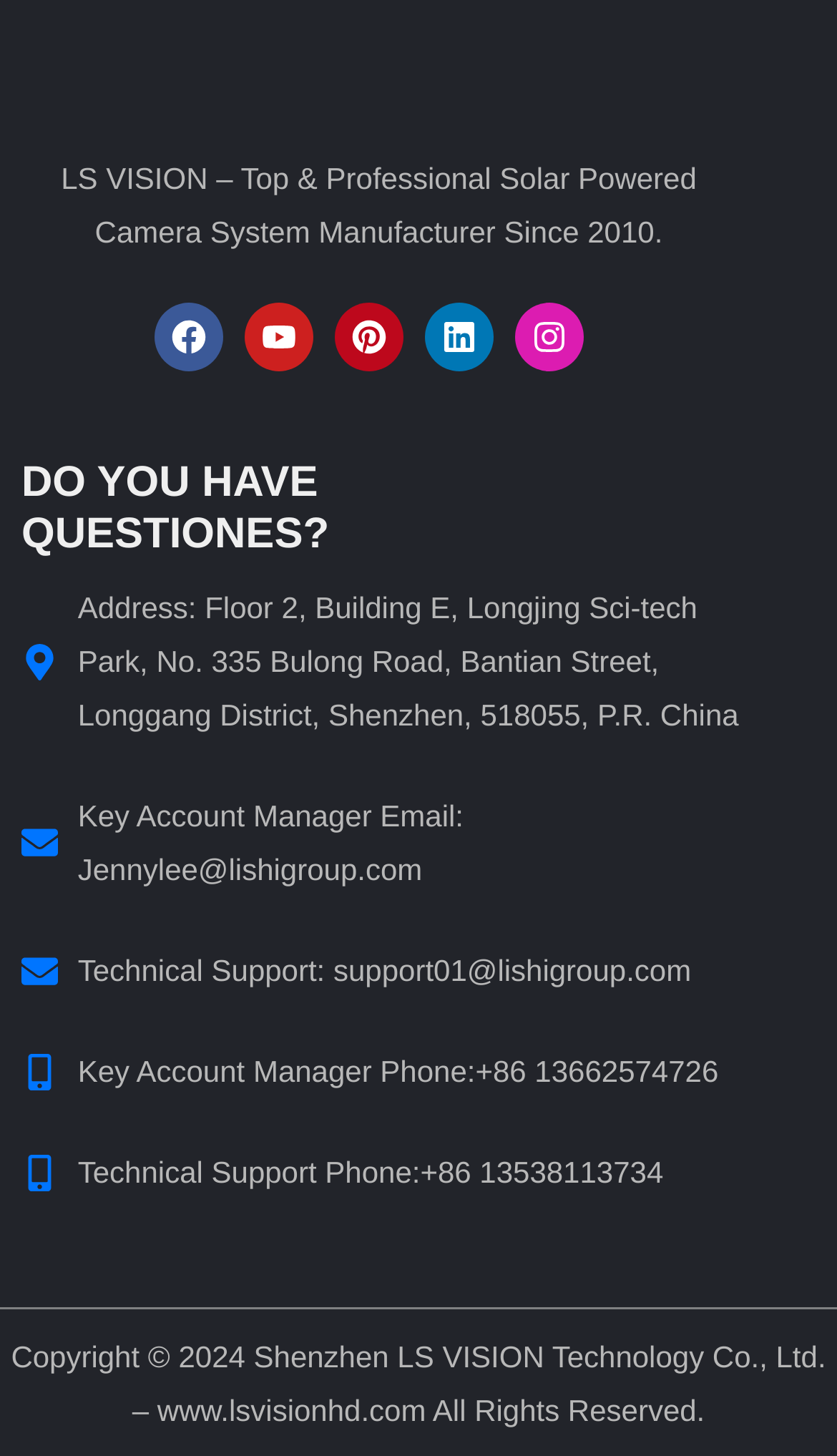What is the email of the Key Account Manager?
Identify the answer in the screenshot and reply with a single word or phrase.

Jennylee@lishigroup.com